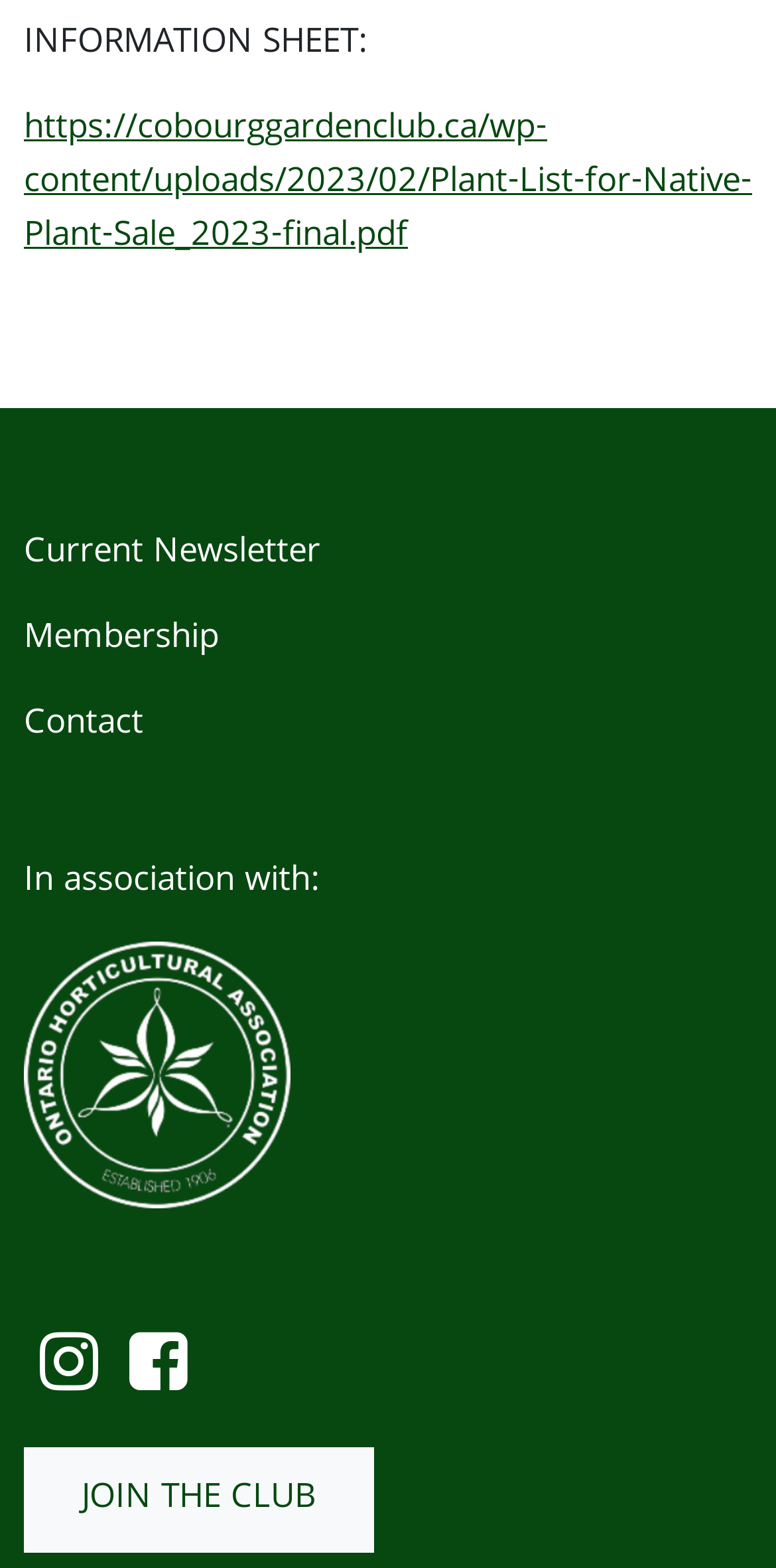Determine the bounding box coordinates for the UI element with the following description: "join the club". The coordinates should be four float numbers between 0 and 1, represented as [left, top, right, bottom].

[0.031, 0.923, 0.482, 0.99]